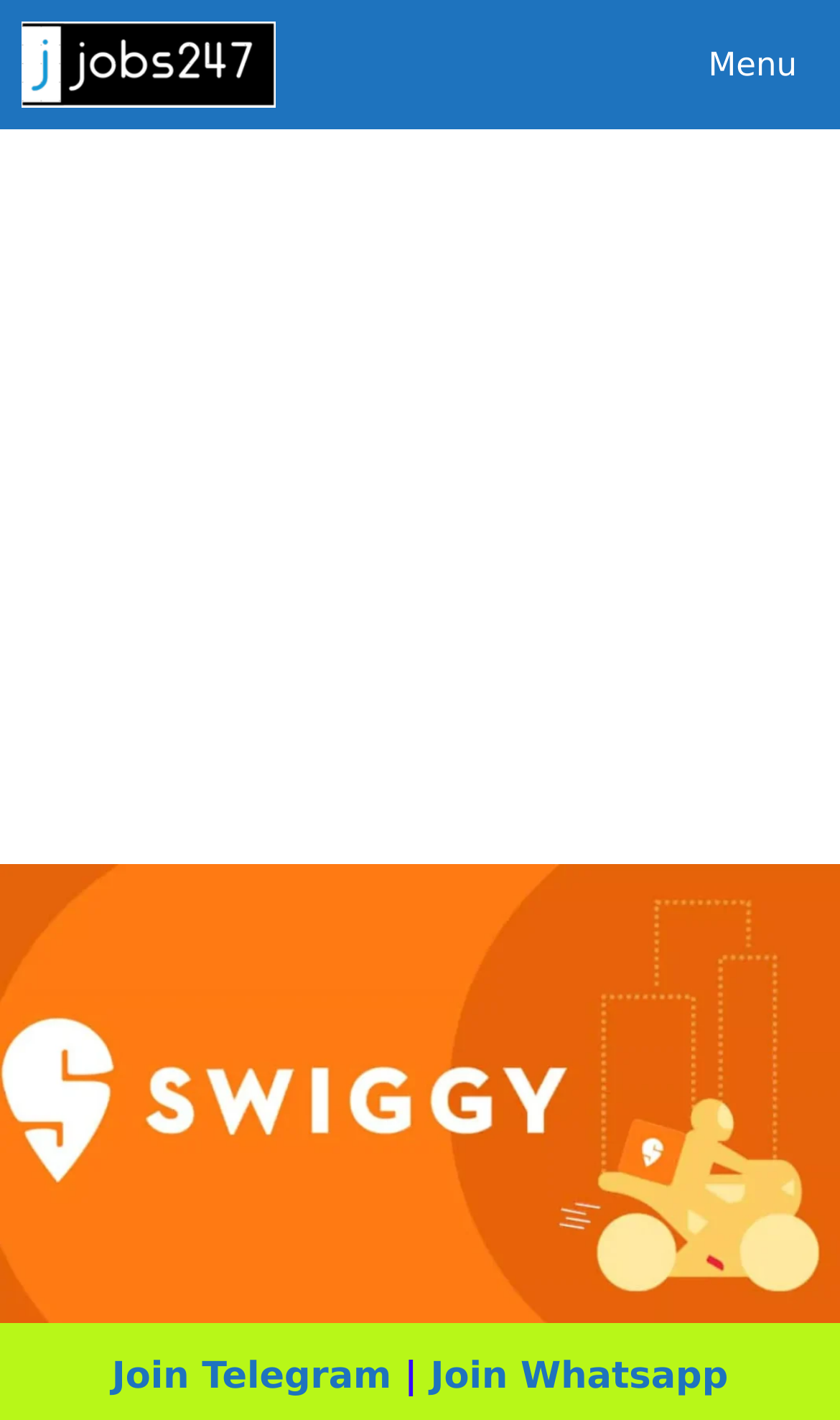Identify the title of the webpage and provide its text content.

New Job: Apply For Manager (National Accounts) Post in Swiggy